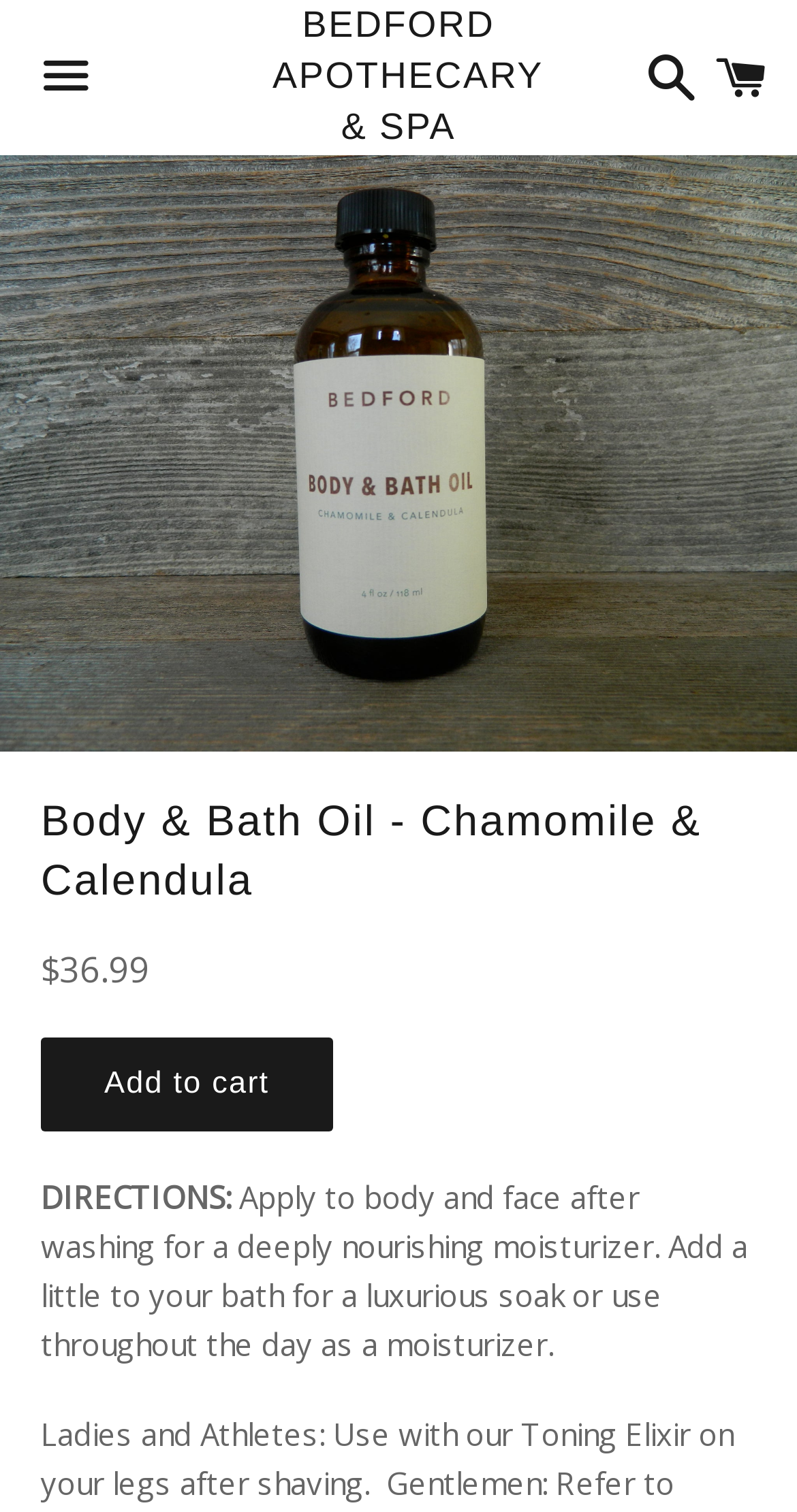What is the purpose of the product?
Carefully analyze the image and provide a thorough answer to the question.

I determined the purpose of the product by reading the directions which say 'Apply to body and face after washing for a deeply nourishing moisturizer' and 'use throughout the day as a moisturizer', indicating that the product is a moisturizer.